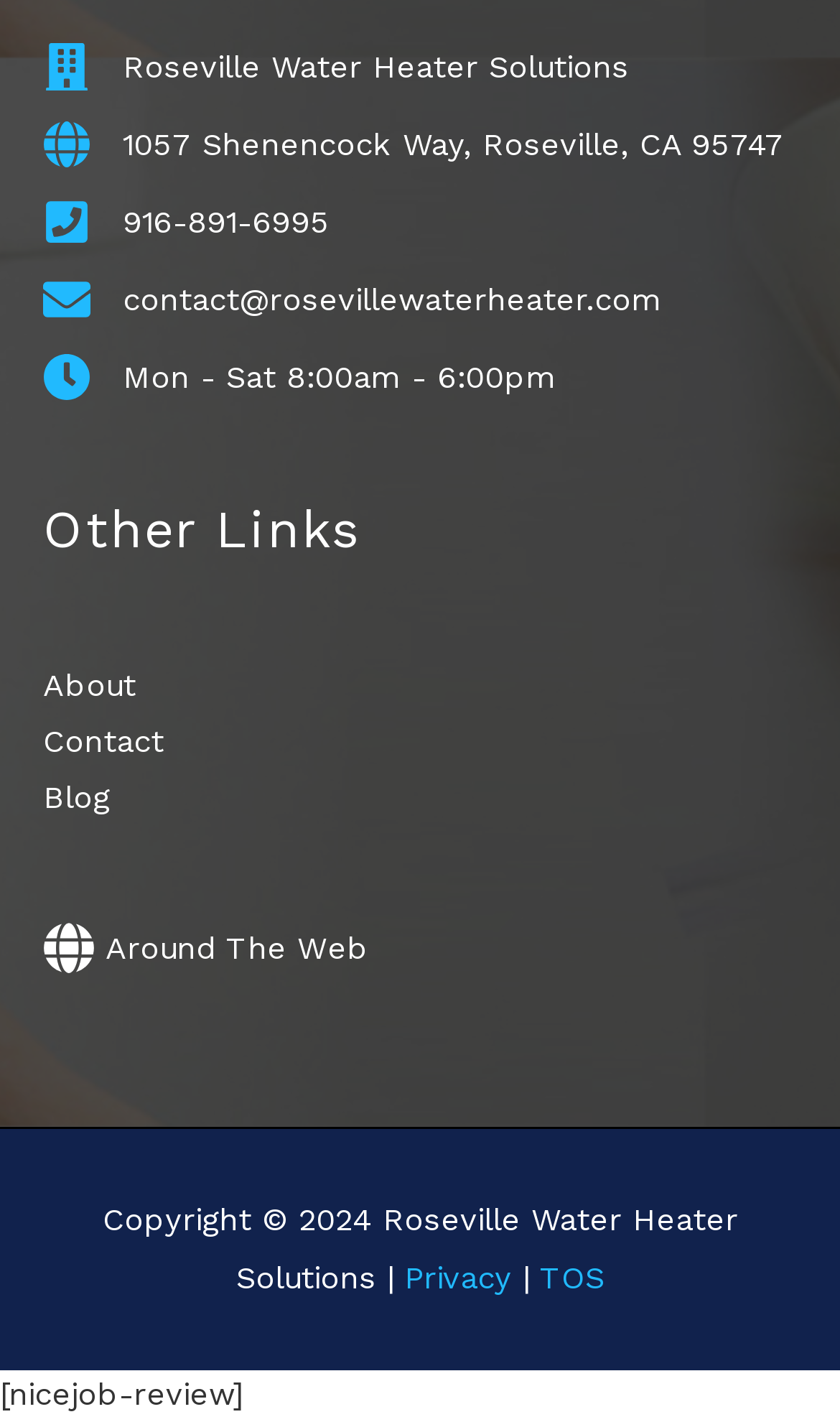Find the bounding box coordinates of the area to click in order to follow the instruction: "Send an email".

[0.051, 0.19, 0.787, 0.23]